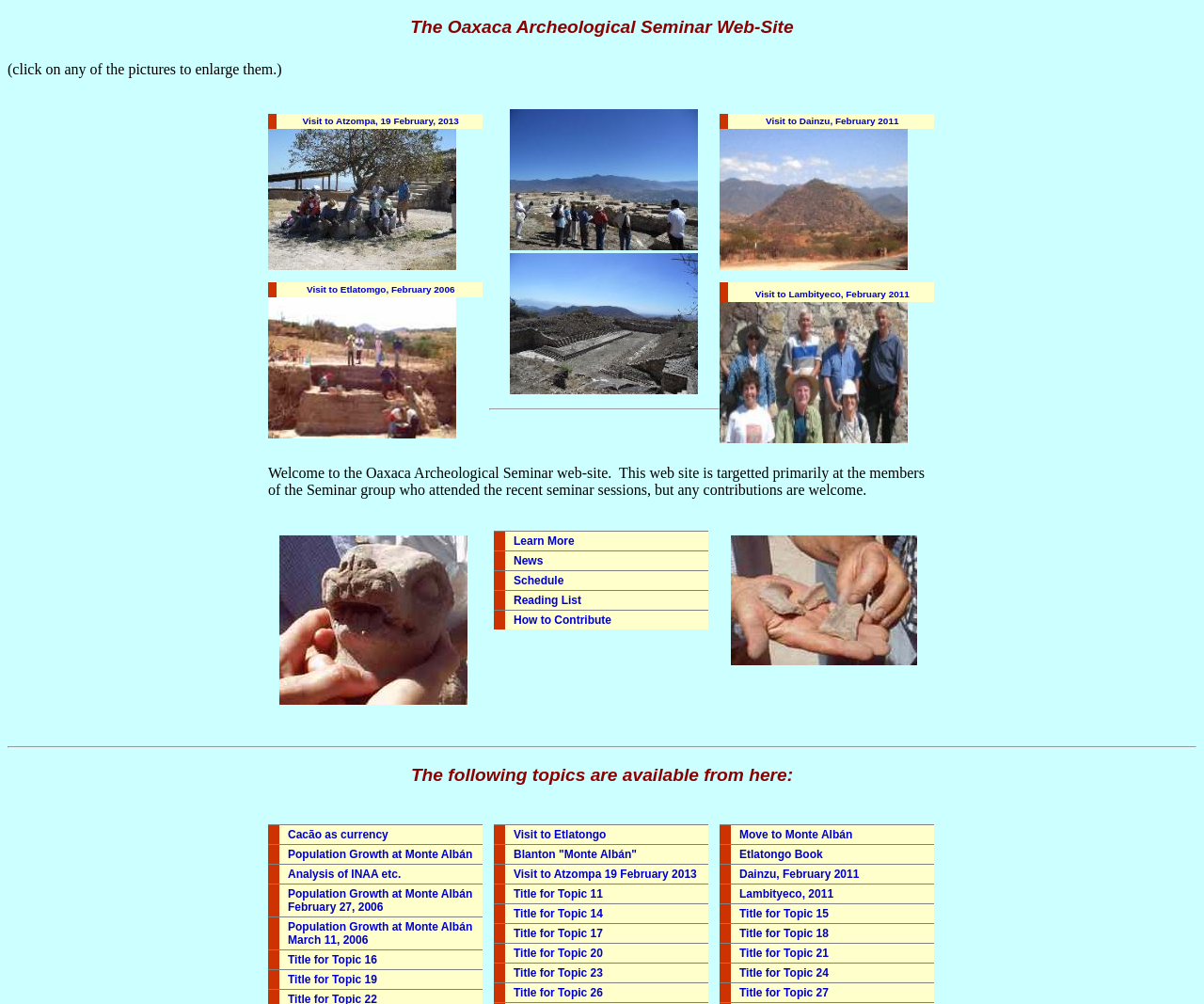Use the information in the screenshot to answer the question comprehensively: How many images are associated with the link 'Visit to Etlatongo'?

The link 'Visit to Etlatongo' has one associated image, which is likely a picture related to the visit to Etlatongo.